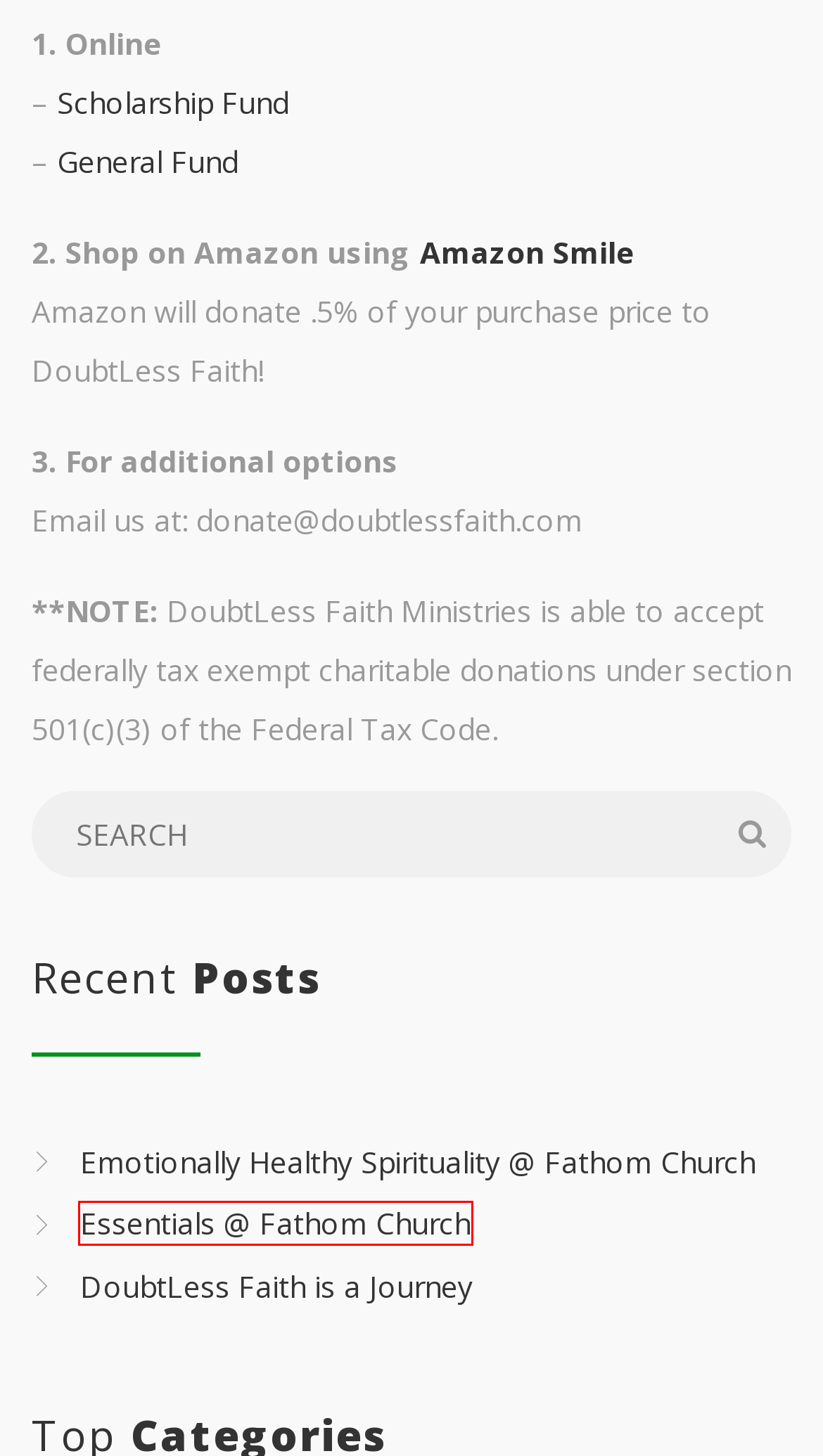You have a screenshot of a webpage with a red rectangle bounding box around a UI element. Choose the best description that matches the new page after clicking the element within the bounding box. The candidate descriptions are:
A. Emotionally Healthy Spirituality @ Fathom Church -
B. DoubtLess Faith is a Journey - DoubtLess Faith
C. Home - DoubtLess Faith
D. Donate
E. Apologetic Scholarship - DoubtLess Faith
F. News - DoubtLess Faith
G. Essentials @ Fathom Church - What Christians believe & why
H. Events Calendar - DoubtLess Faith

G